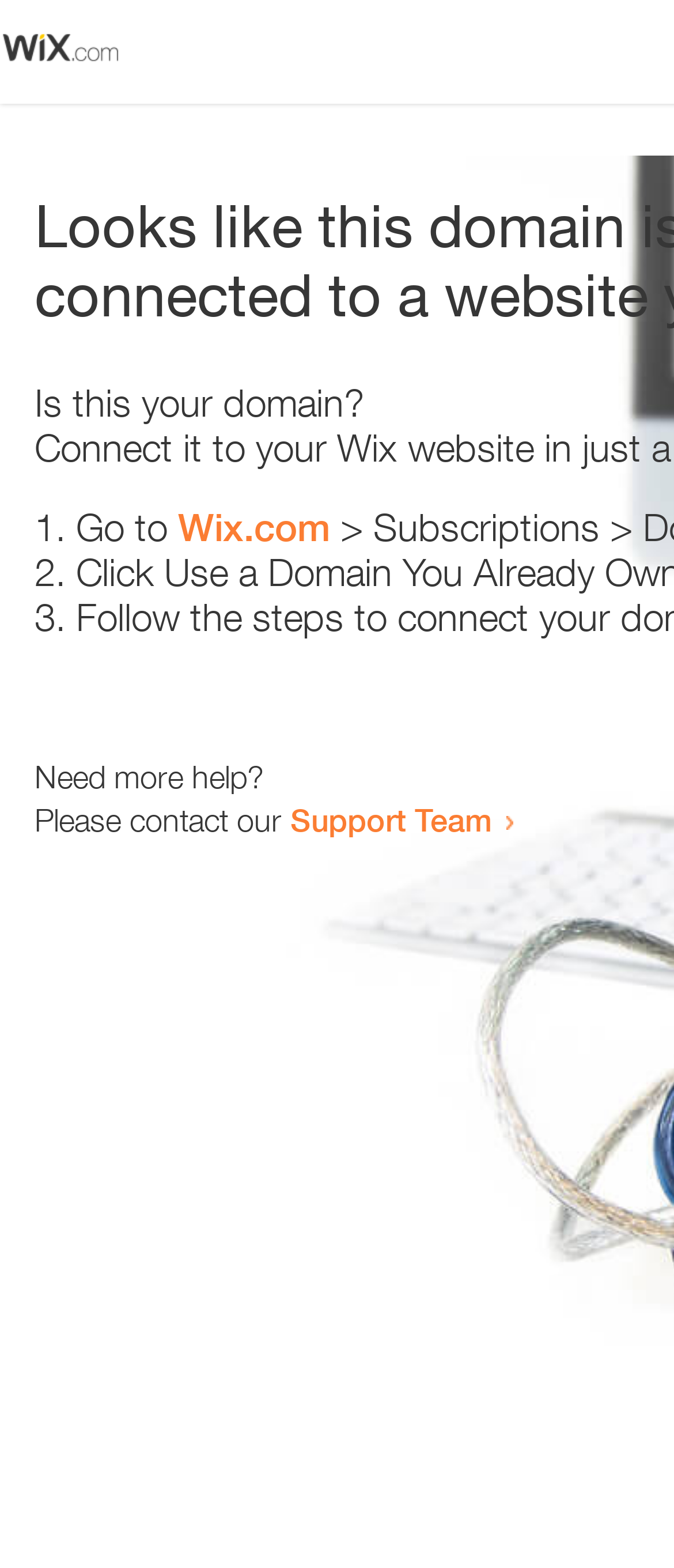Construct a thorough caption encompassing all aspects of the webpage.

The webpage appears to be an error page, with a small image at the top left corner. Below the image, there is a question "Is this your domain?" in a prominent position. 

To the right of the question, there is a numbered list with three items. The first item starts with "1." and suggests going to "Wix.com". The second item starts with "2." and the third item starts with "3.", but their contents are not specified. 

Below the list, there is a message "Need more help?" followed by a sentence "Please contact our Support Team" with a link to the Support Team. The link is positioned to the right of the sentence.